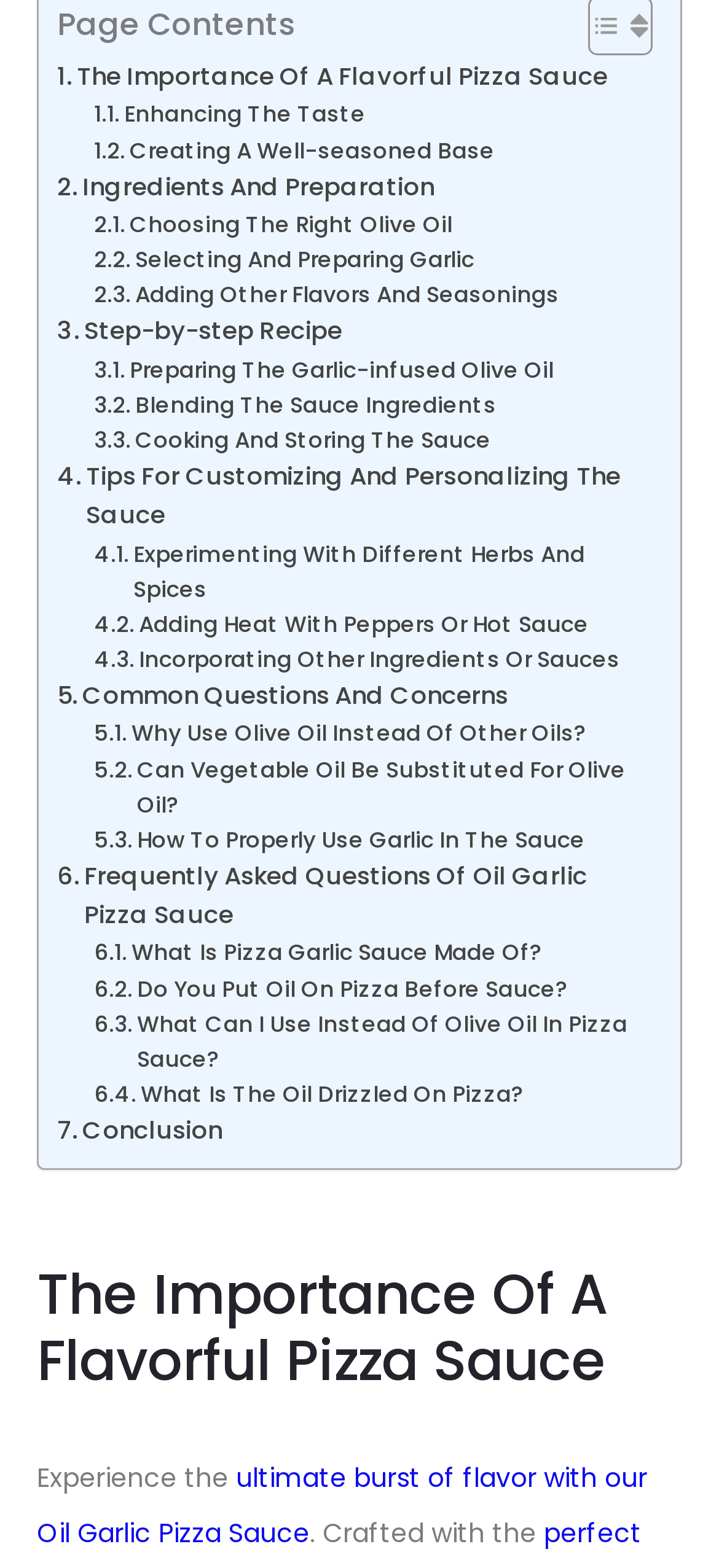Can you specify the bounding box coordinates of the area that needs to be clicked to fulfill the following instruction: "Switch to English"?

None